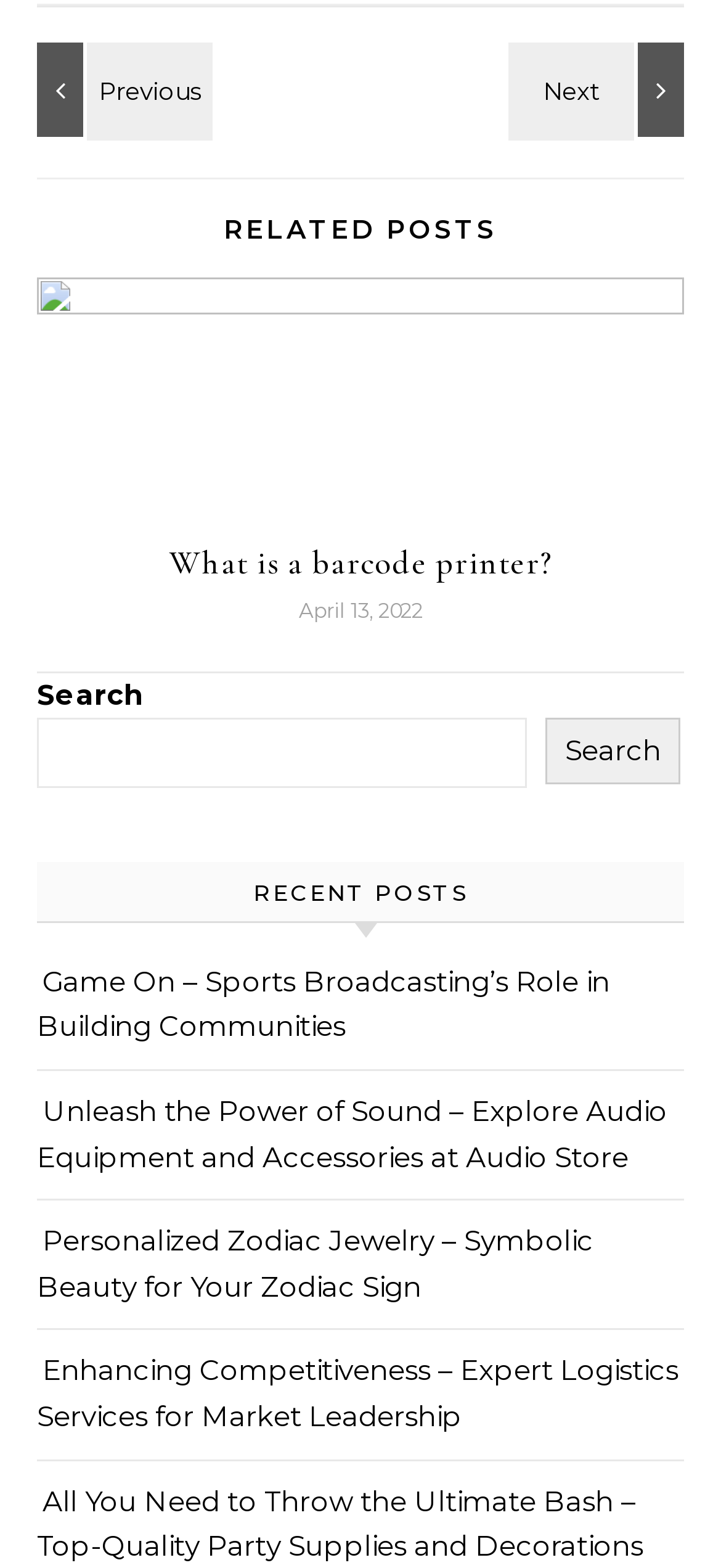Please determine the bounding box coordinates of the element's region to click for the following instruction: "Search for something".

[0.051, 0.458, 0.731, 0.502]